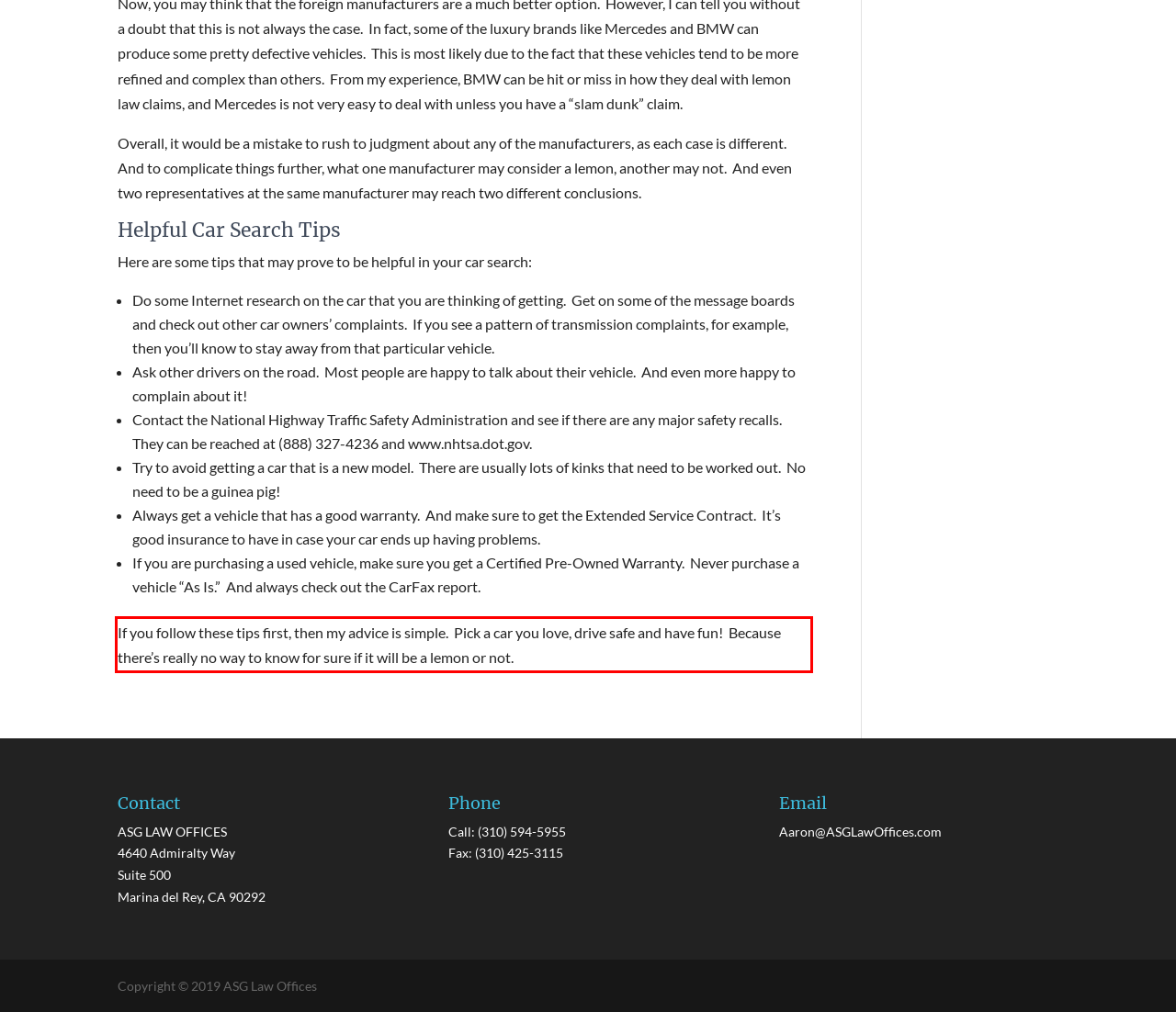Examine the webpage screenshot and use OCR to recognize and output the text within the red bounding box.

If you follow these tips first, then my advice is simple. Pick a car you love, drive safe and have fun! Because there’s really no way to know for sure if it will be a lemon or not.